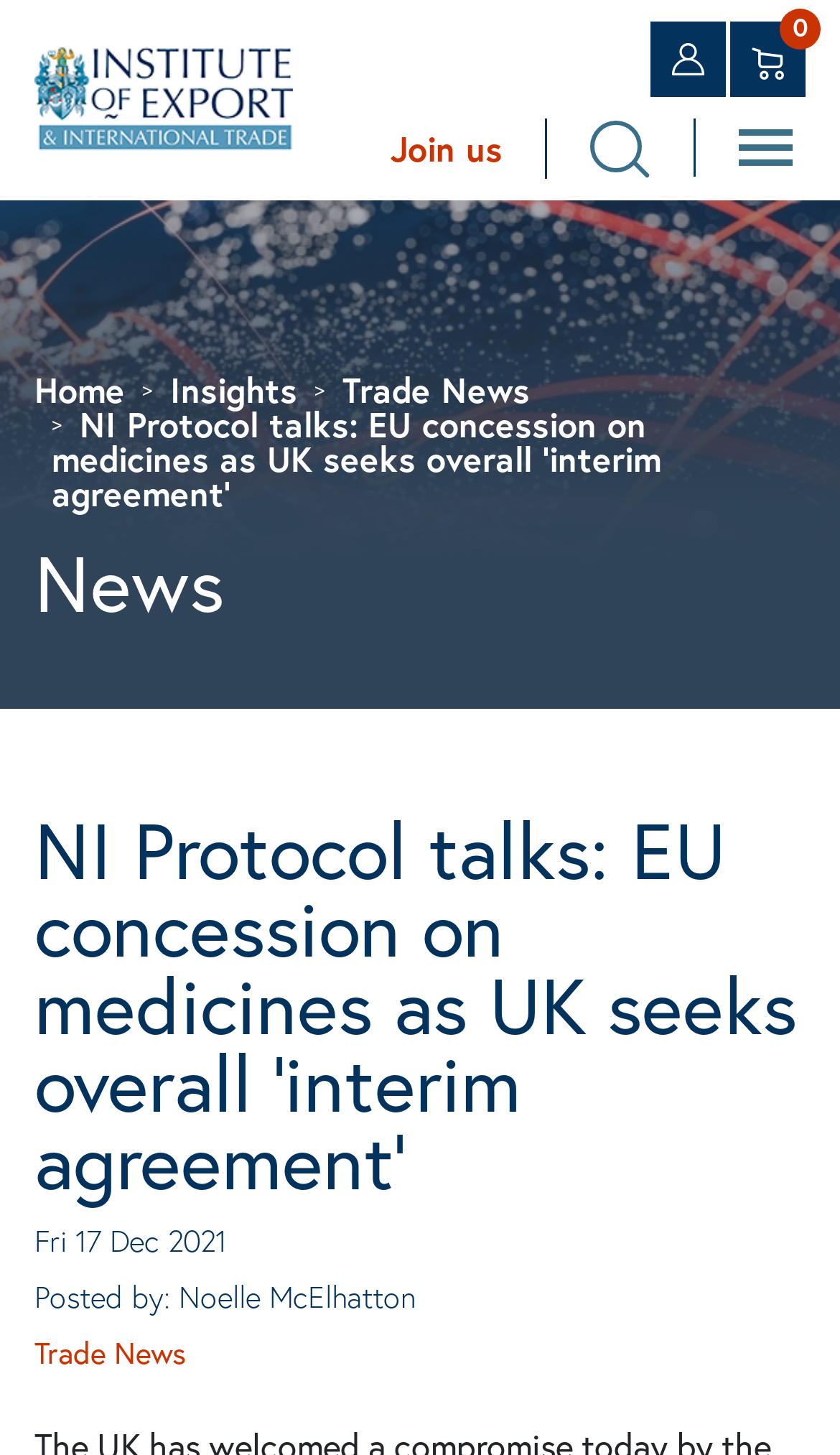Provide a comprehensive caption for the webpage.

The webpage appears to be a news article page. At the top left, there is an "IOE Logo" image, which is a link. To the right of the logo, there are three small images, each linked to a different page. Below these images, there is a navigation bar with links to "Home", "Insights", and "Trade News". 

On the right side of the navigation bar, there is a "Join us" link and a "Search" link with a small magnifying glass icon. Next to these links, there is a button with no text. 

The main content of the page starts with a heading that reads "News". Below this heading, there is a larger heading that displays the title of the news article, "NI Protocol talks: EU concession on medicines as UK seeks overall 'interim agreement'". 

Under the article title, there is a line of text showing the date "Fri 17 Dec 2021" and another line of text showing the author's name, "Posted by: Noelle McElhatton". At the very bottom of the page, there is a link to "Trade News".